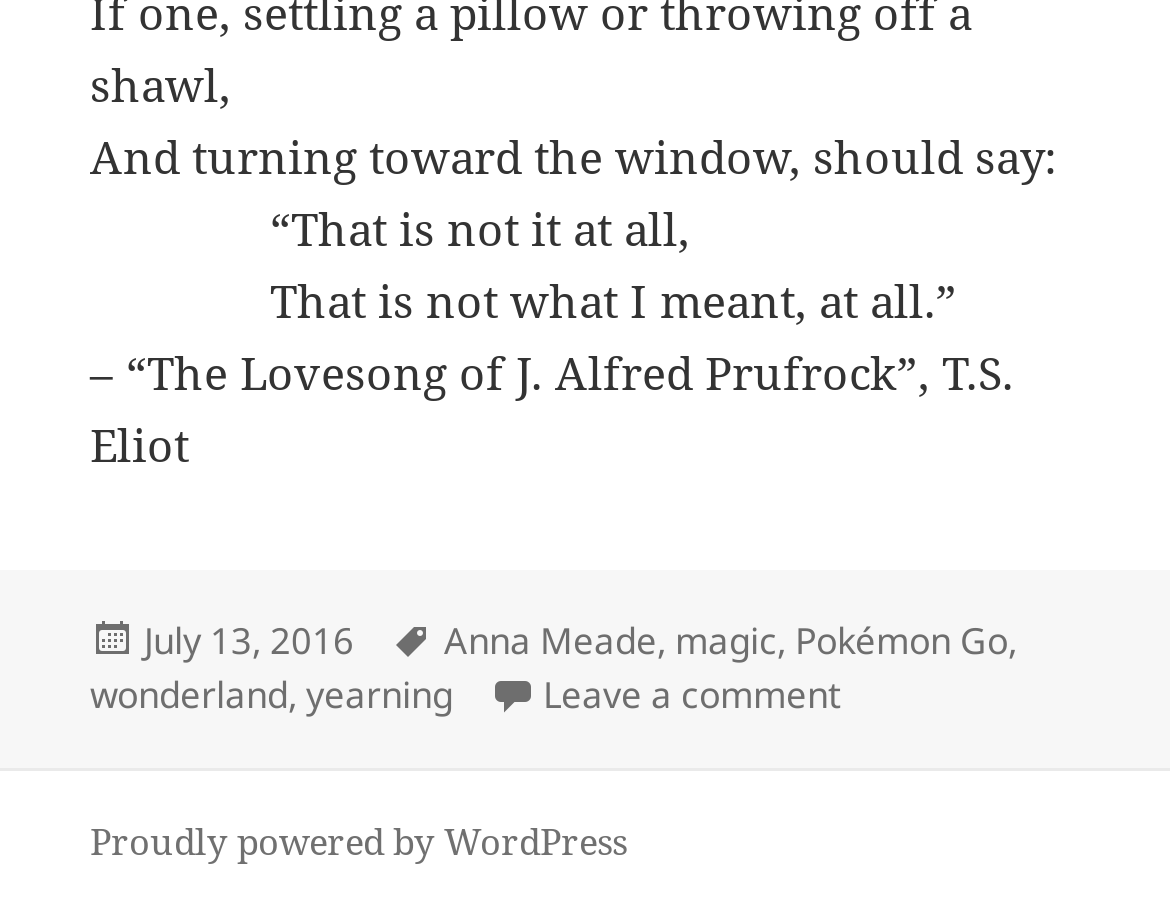Using the provided description: "Anna Meade", find the bounding box coordinates of the corresponding UI element. The output should be four float numbers between 0 and 1, in the format [left, top, right, bottom].

[0.379, 0.672, 0.561, 0.731]